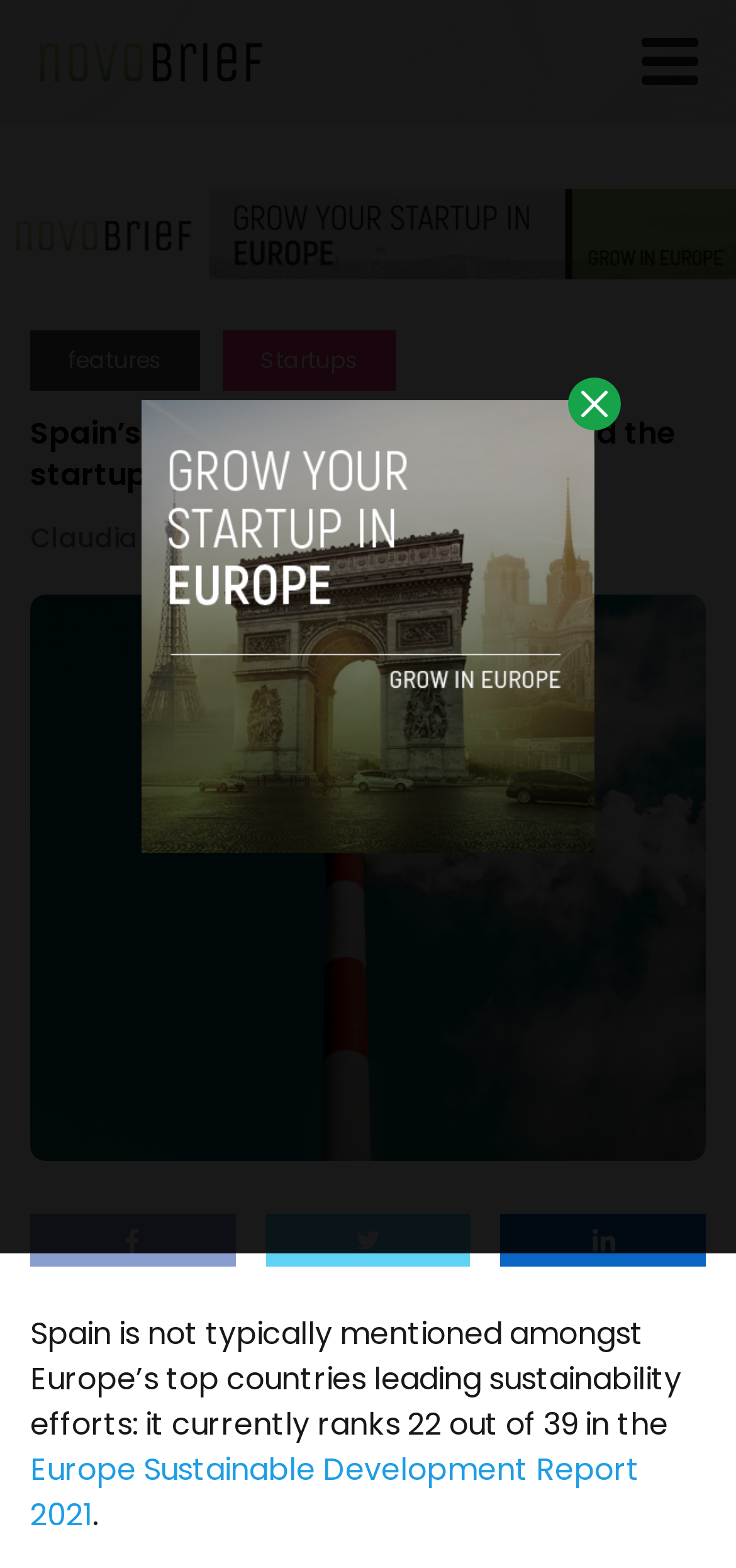Locate the bounding box coordinates of the element you need to click to accomplish the task described by this instruction: "Read the article about Europe Sustainable Development Report 2021".

[0.041, 0.924, 0.869, 0.98]